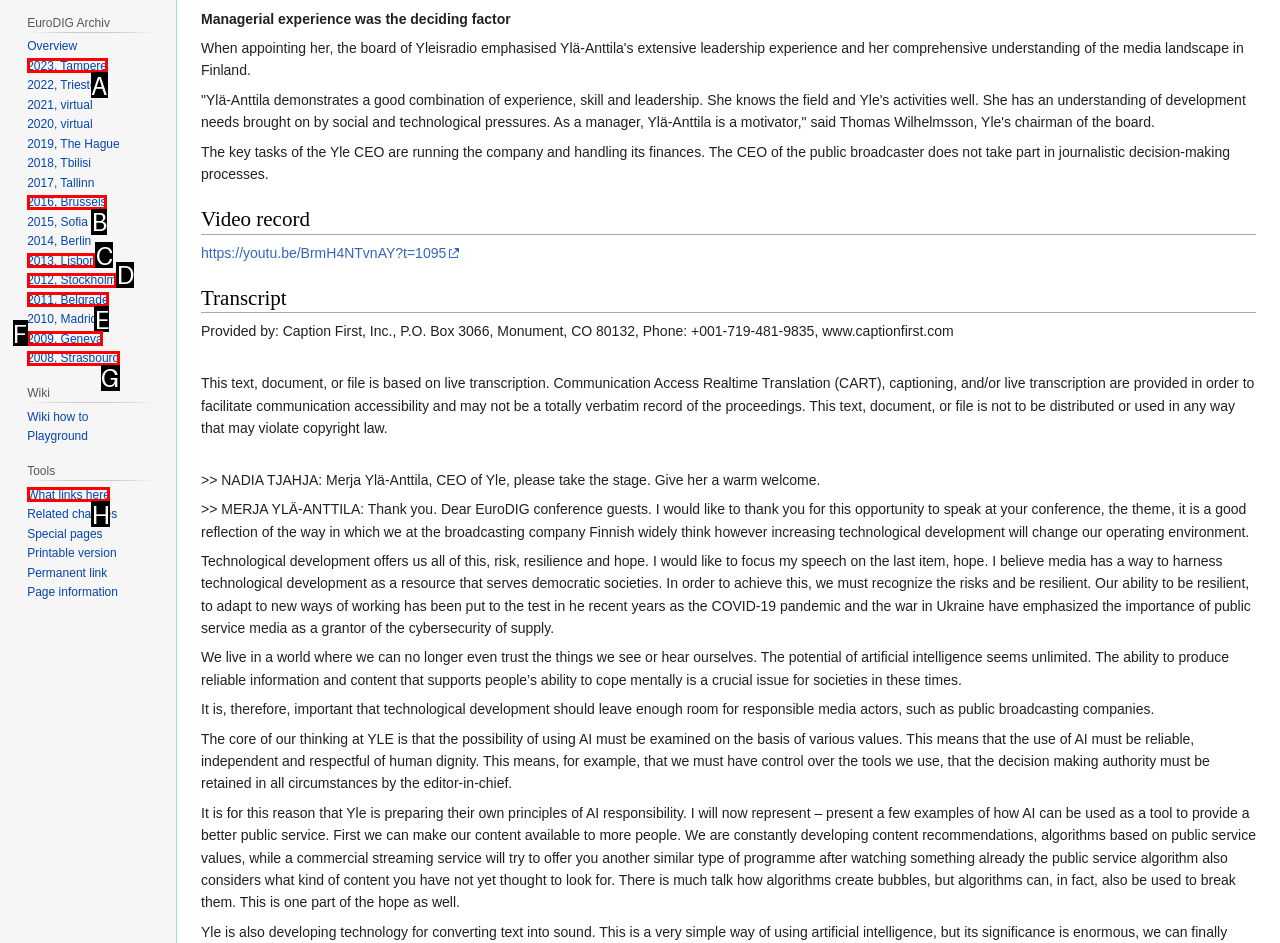Match the HTML element to the description: Dishwashing Inventory. Respond with the letter of the correct option directly.

None